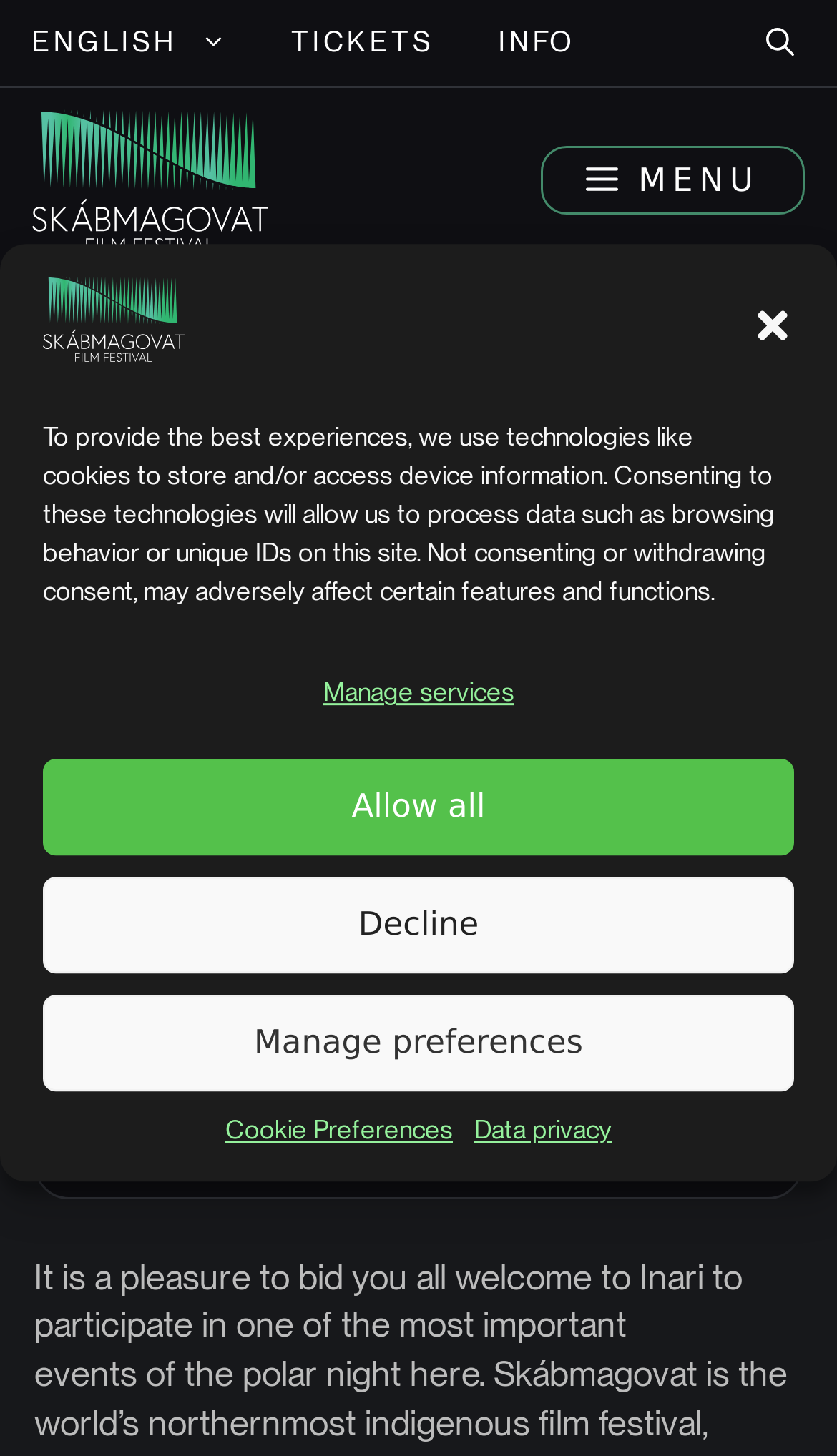Determine the coordinates of the bounding box for the clickable area needed to execute this instruction: "Visit Home page".

None